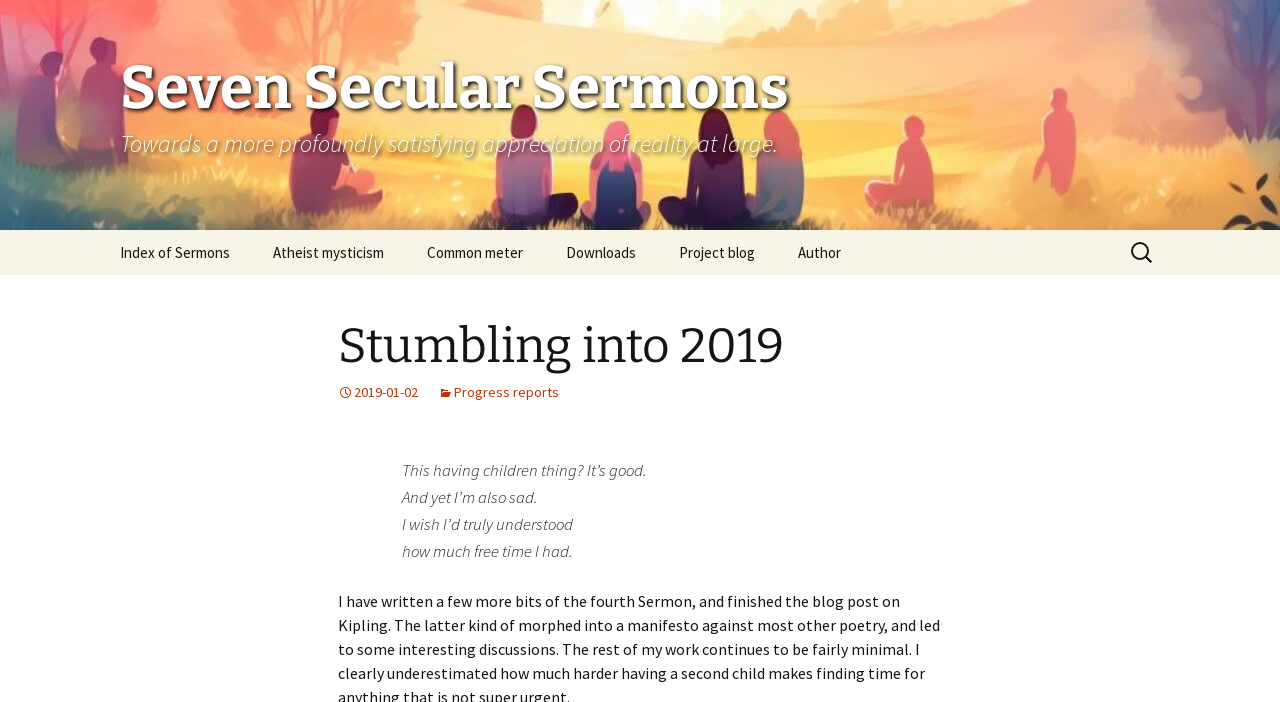Pinpoint the bounding box coordinates of the clickable element to carry out the following instruction: "View the project blog."

[0.515, 0.328, 0.605, 0.392]